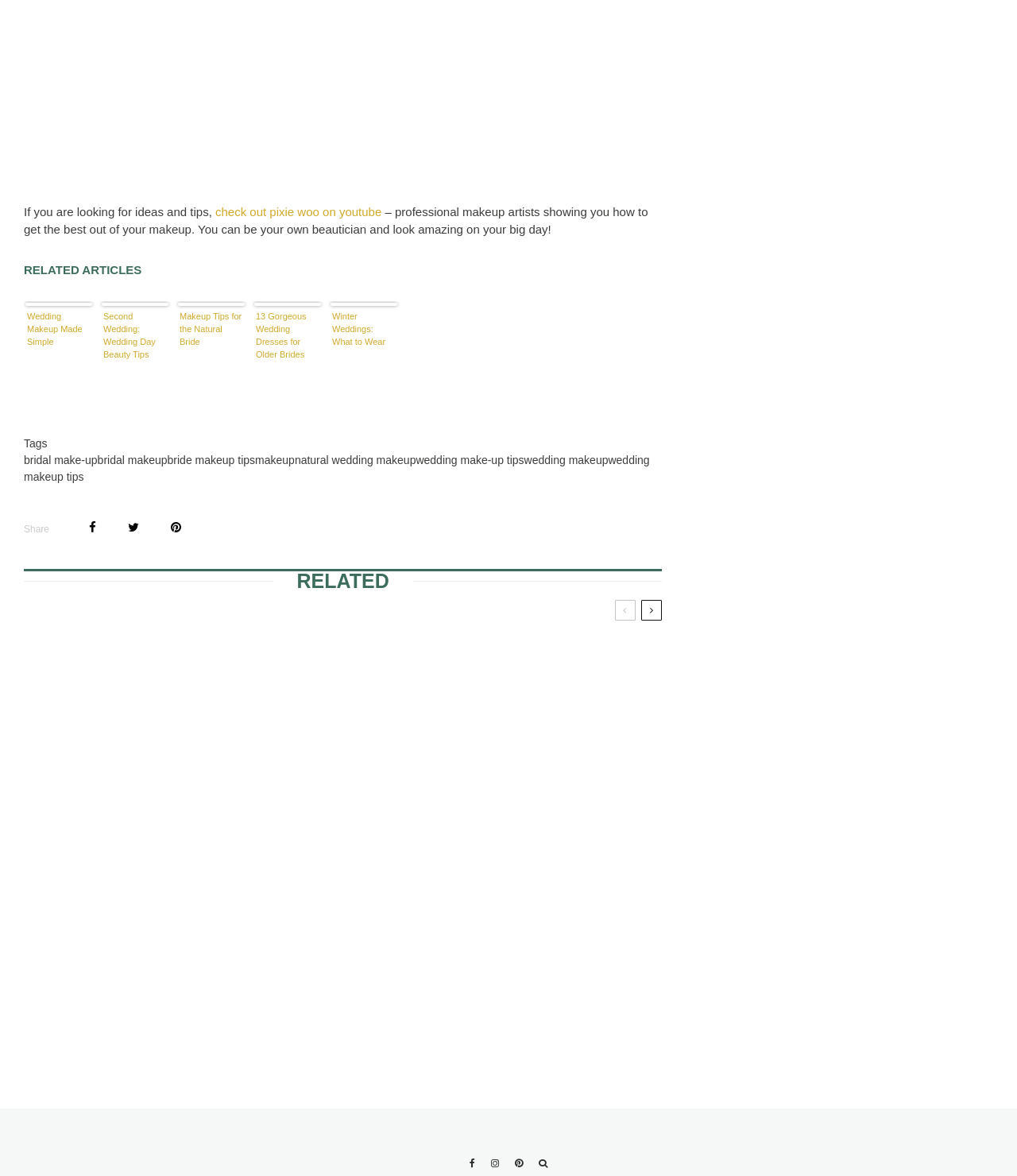Locate the coordinates of the bounding box for the clickable region that fulfills this instruction: "Check out pixie woo on youtube".

[0.212, 0.174, 0.375, 0.186]